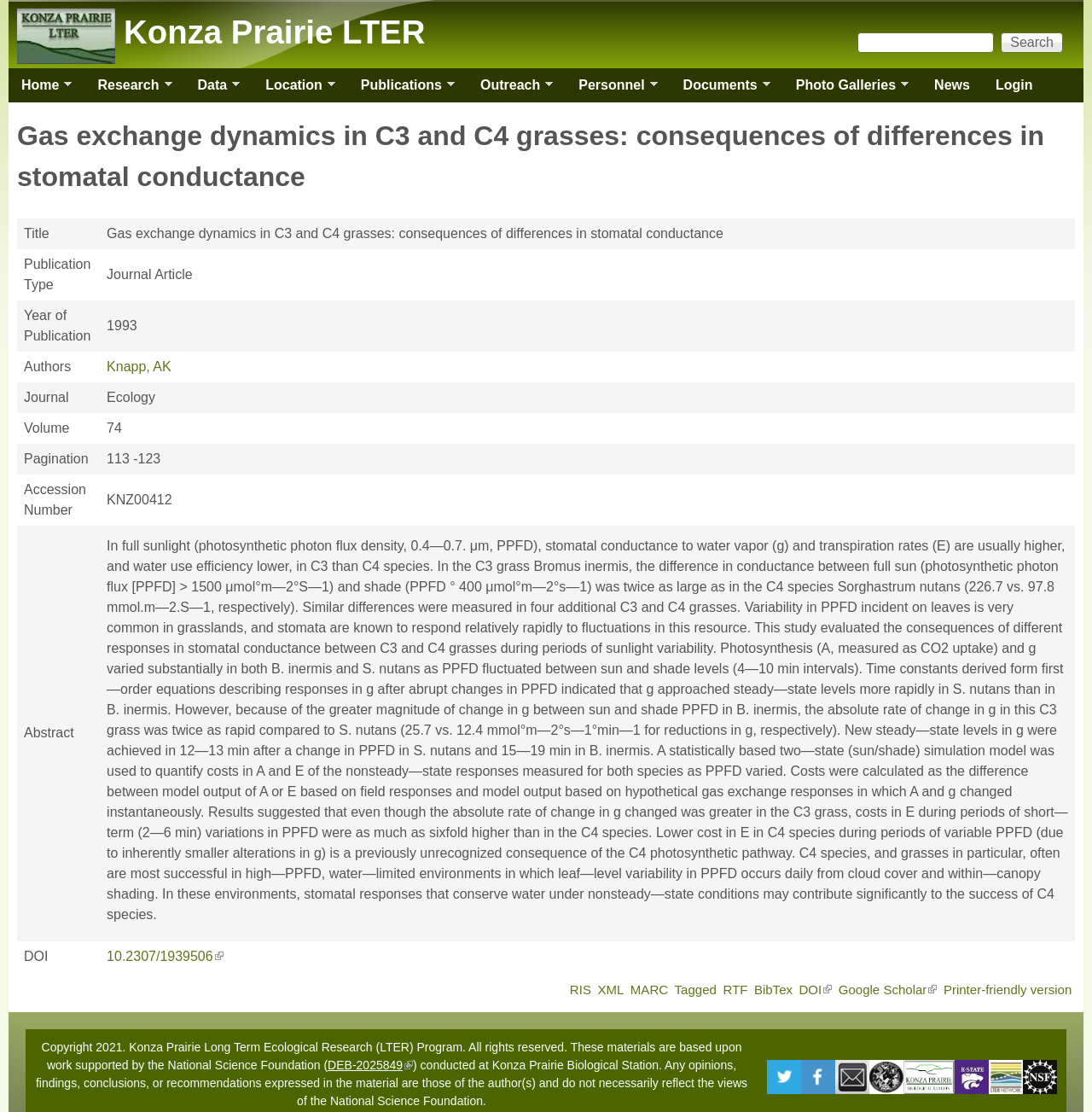Can you find the bounding box coordinates of the area I should click to execute the following instruction: "View the publication details"?

[0.098, 0.323, 0.157, 0.336]